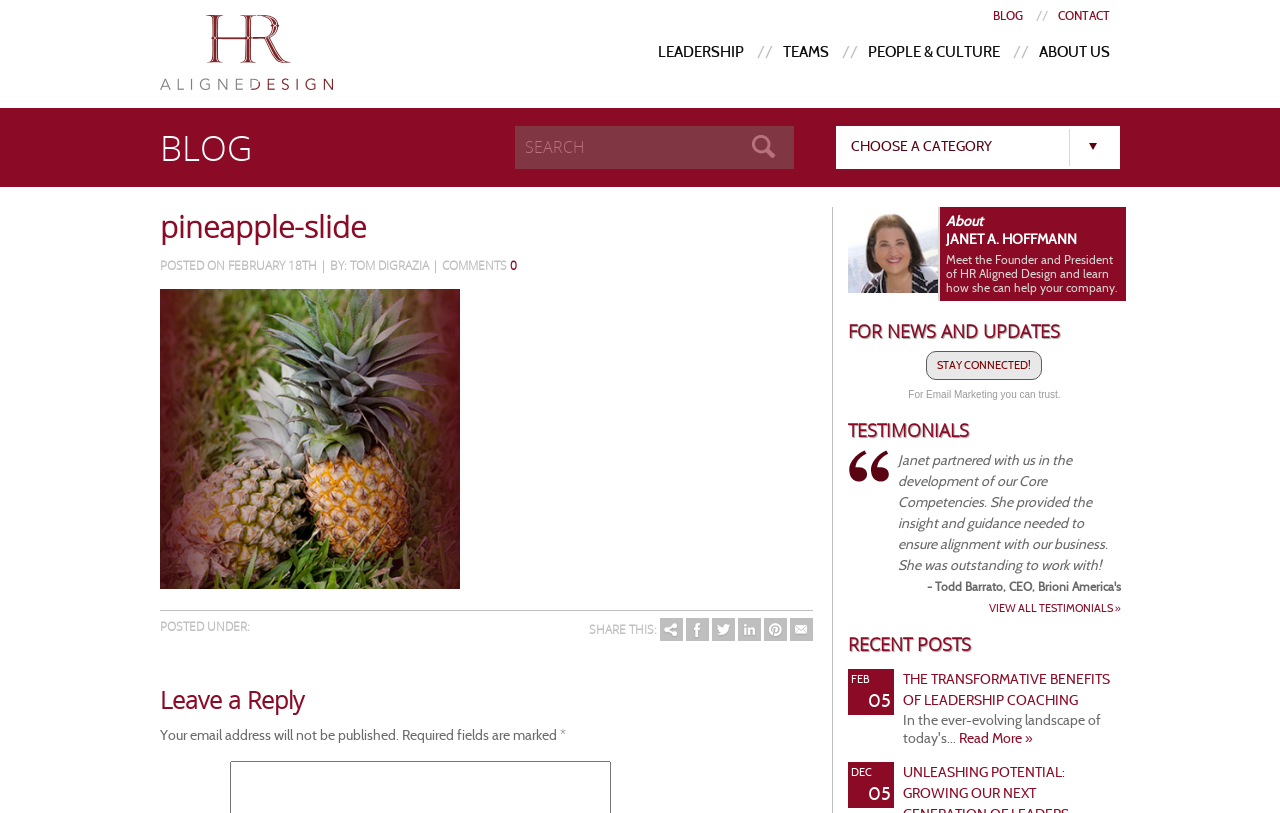Given the element description View All Testimonials », specify the bounding box coordinates of the corresponding UI element in the format (top-left x, top-left y, bottom-right x, bottom-right y). All values must be between 0 and 1.

[0.662, 0.742, 0.876, 0.755]